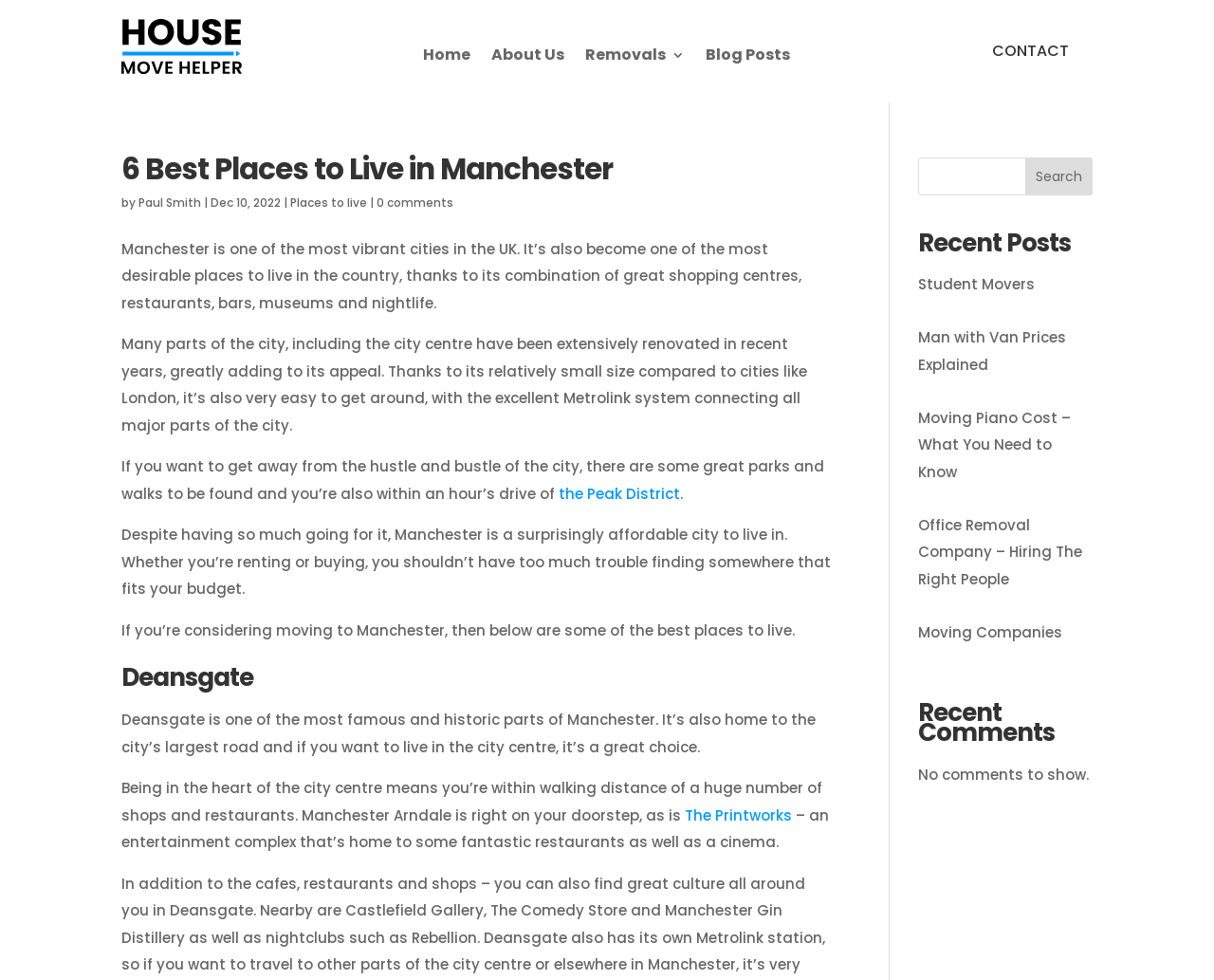What is the name of the road mentioned in the text?
Please answer the question with a detailed and comprehensive explanation.

The text mentions 'Deansgate is one of the most famous and historic parts of Manchester.' which indicates that Deansgate is a road in Manchester.